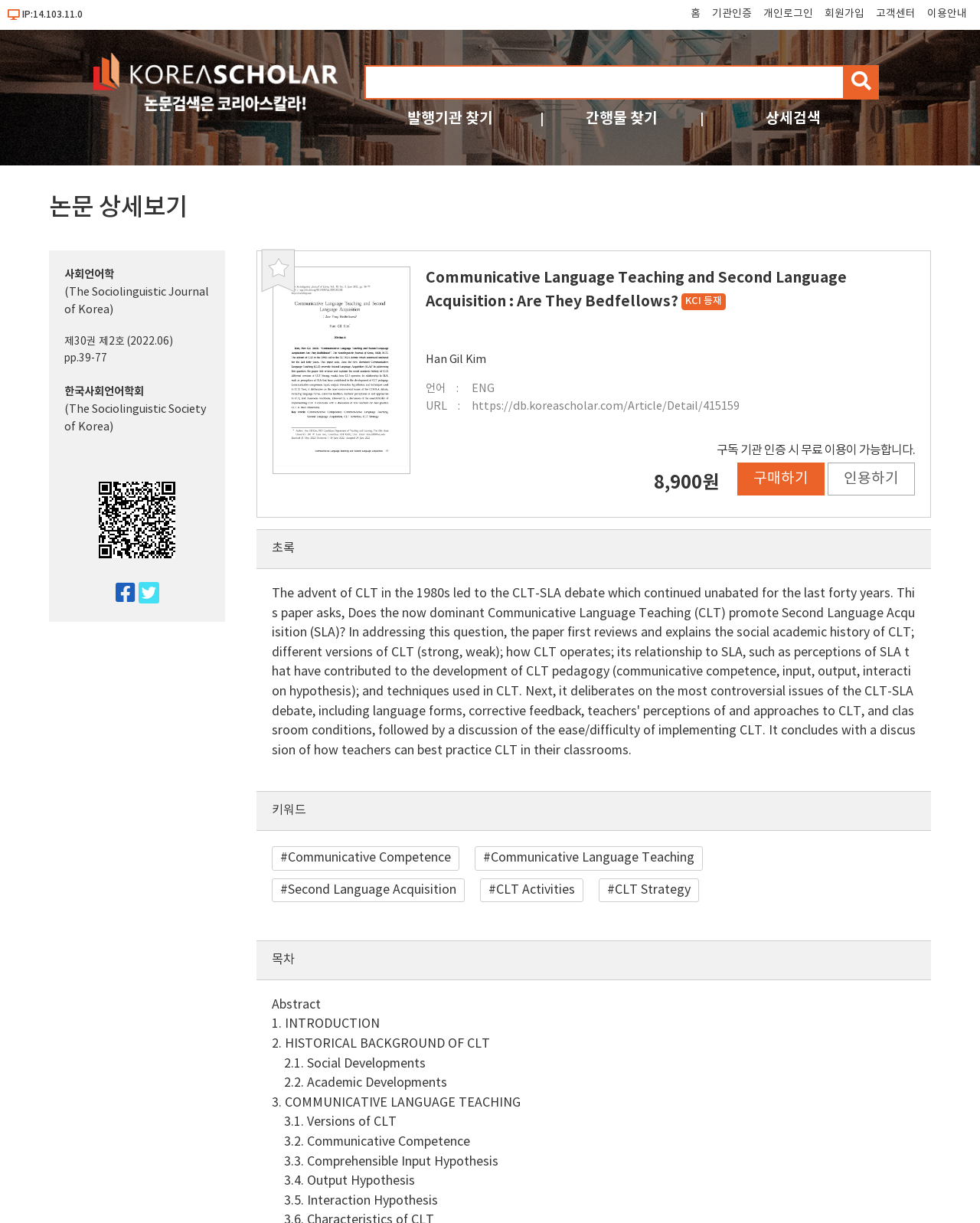Determine the bounding box coordinates of the clickable element to complete this instruction: "bookmark this article". Provide the coordinates in the format of four float numbers between 0 and 1, [left, top, right, bottom].

[0.266, 0.204, 0.301, 0.239]